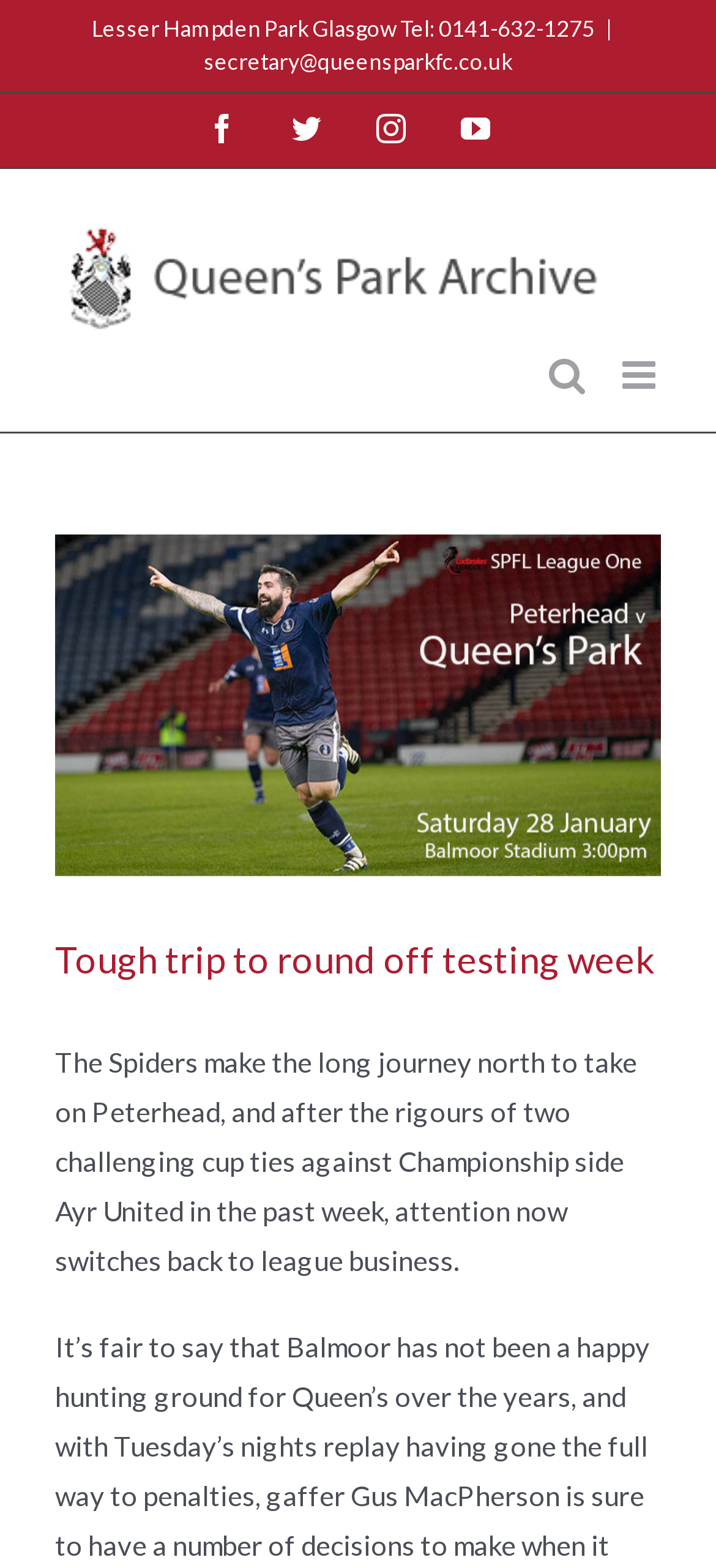Can you specify the bounding box coordinates for the region that should be clicked to fulfill this instruction: "Contact the secretary".

[0.285, 0.031, 0.715, 0.048]